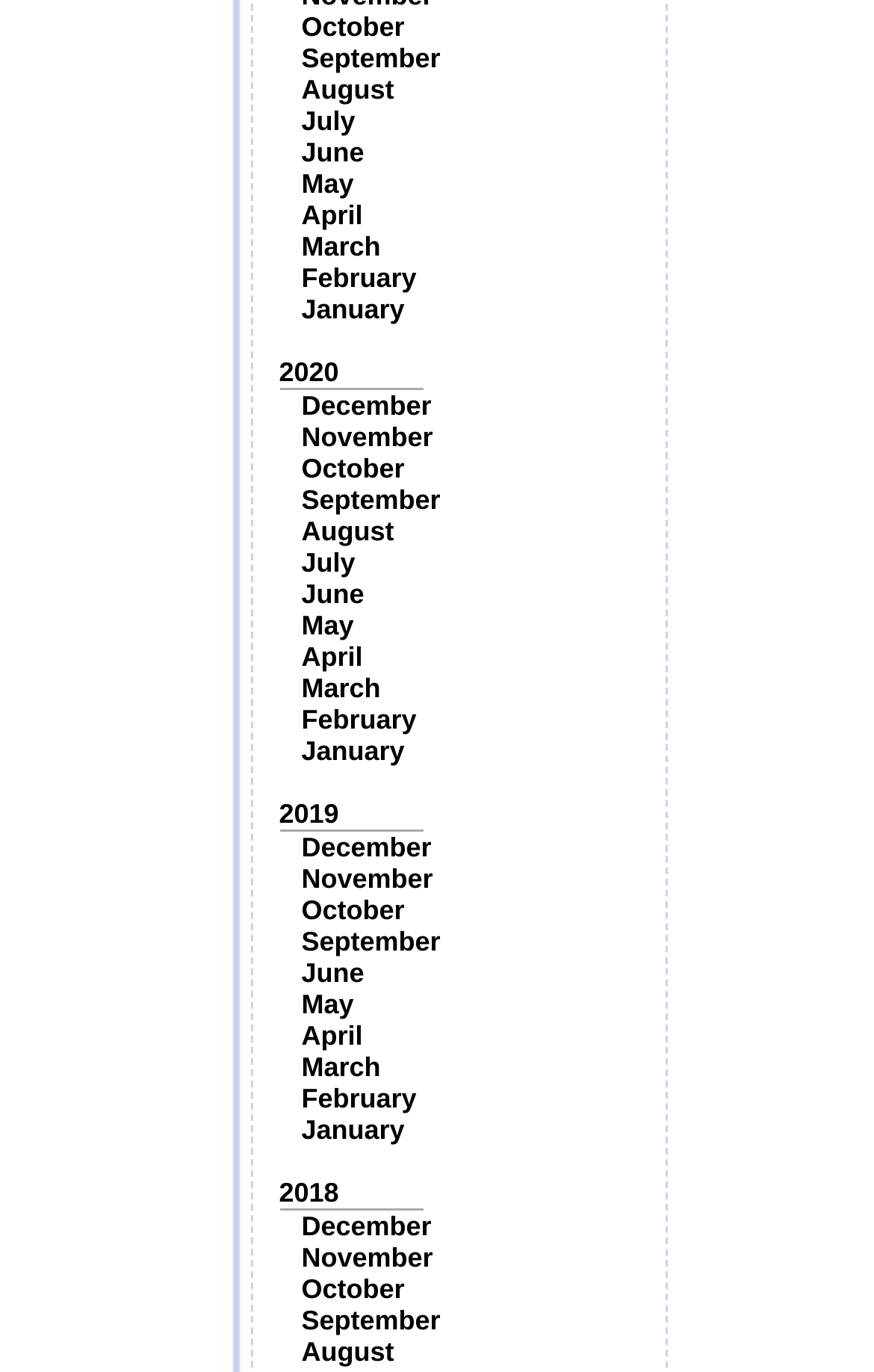Find the bounding box coordinates of the clickable element required to execute the following instruction: "Go to January 2019". Provide the coordinates as four float numbers between 0 and 1, i.e., [left, top, right, bottom].

[0.345, 0.536, 0.463, 0.559]